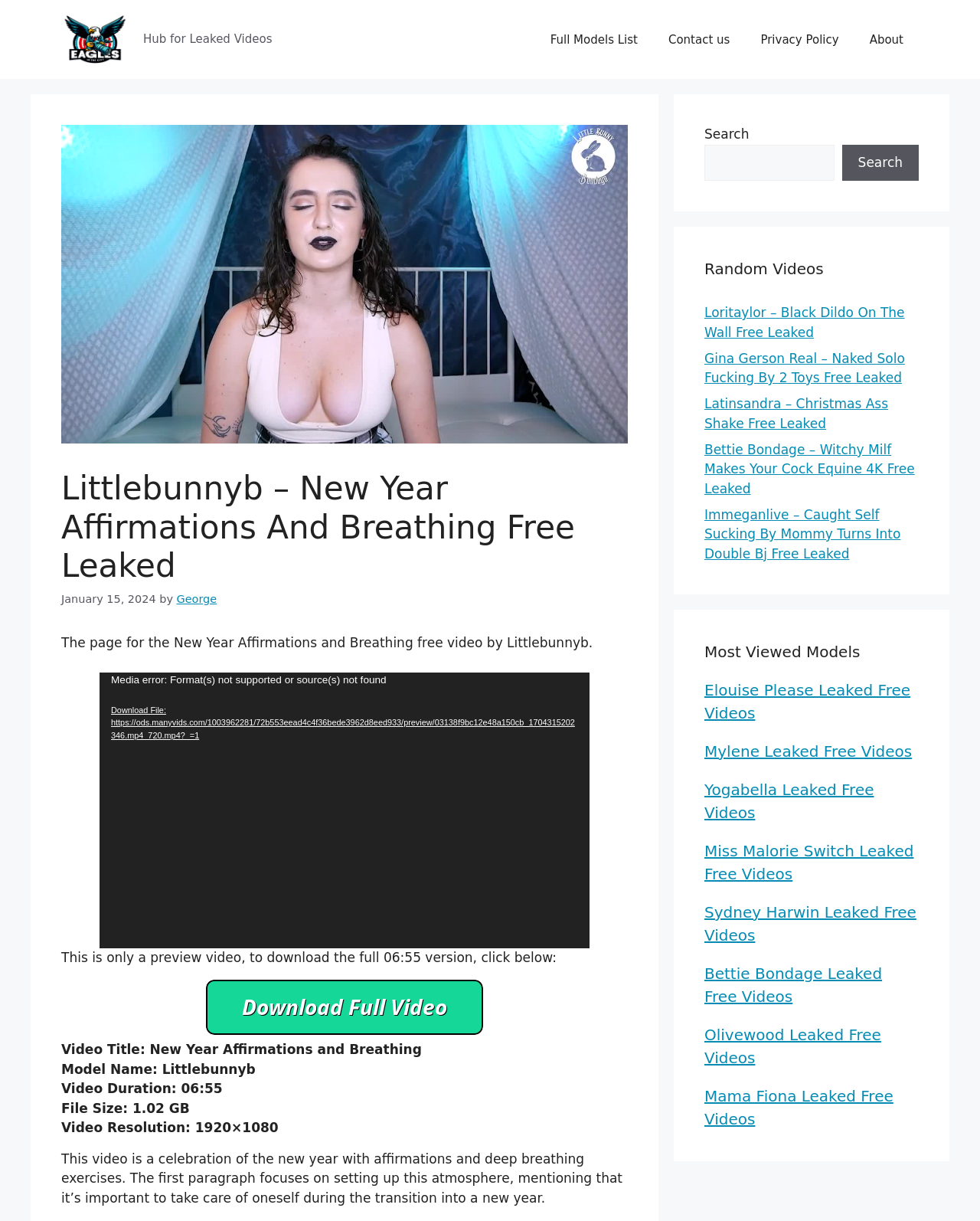How many random videos are listed on the page?
Look at the image and answer the question using a single word or phrase.

5